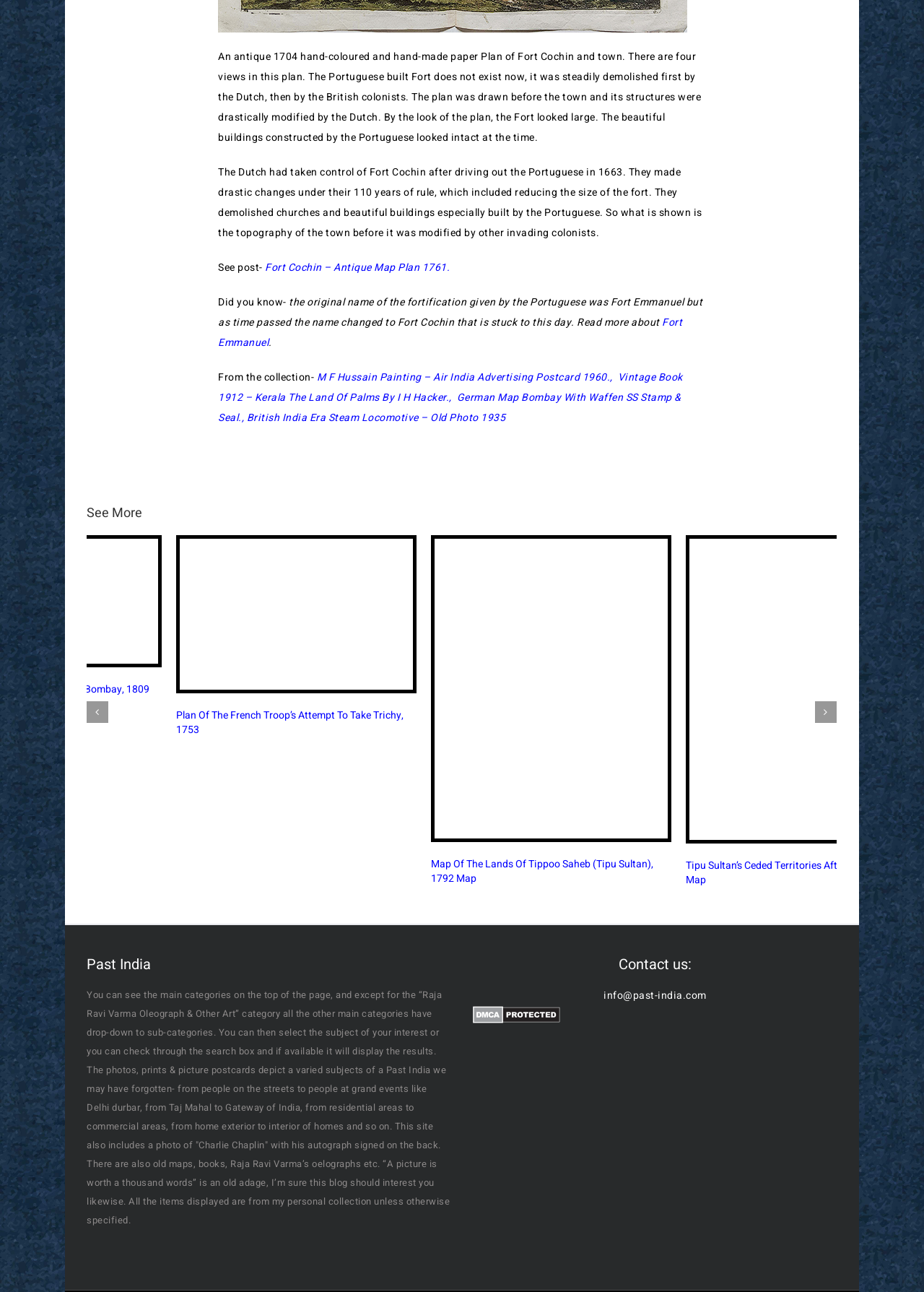Can you show the bounding box coordinates of the region to click on to complete the task described in the instruction: "Explore the collection of M F Hussain Painting"?

[0.343, 0.286, 0.657, 0.298]